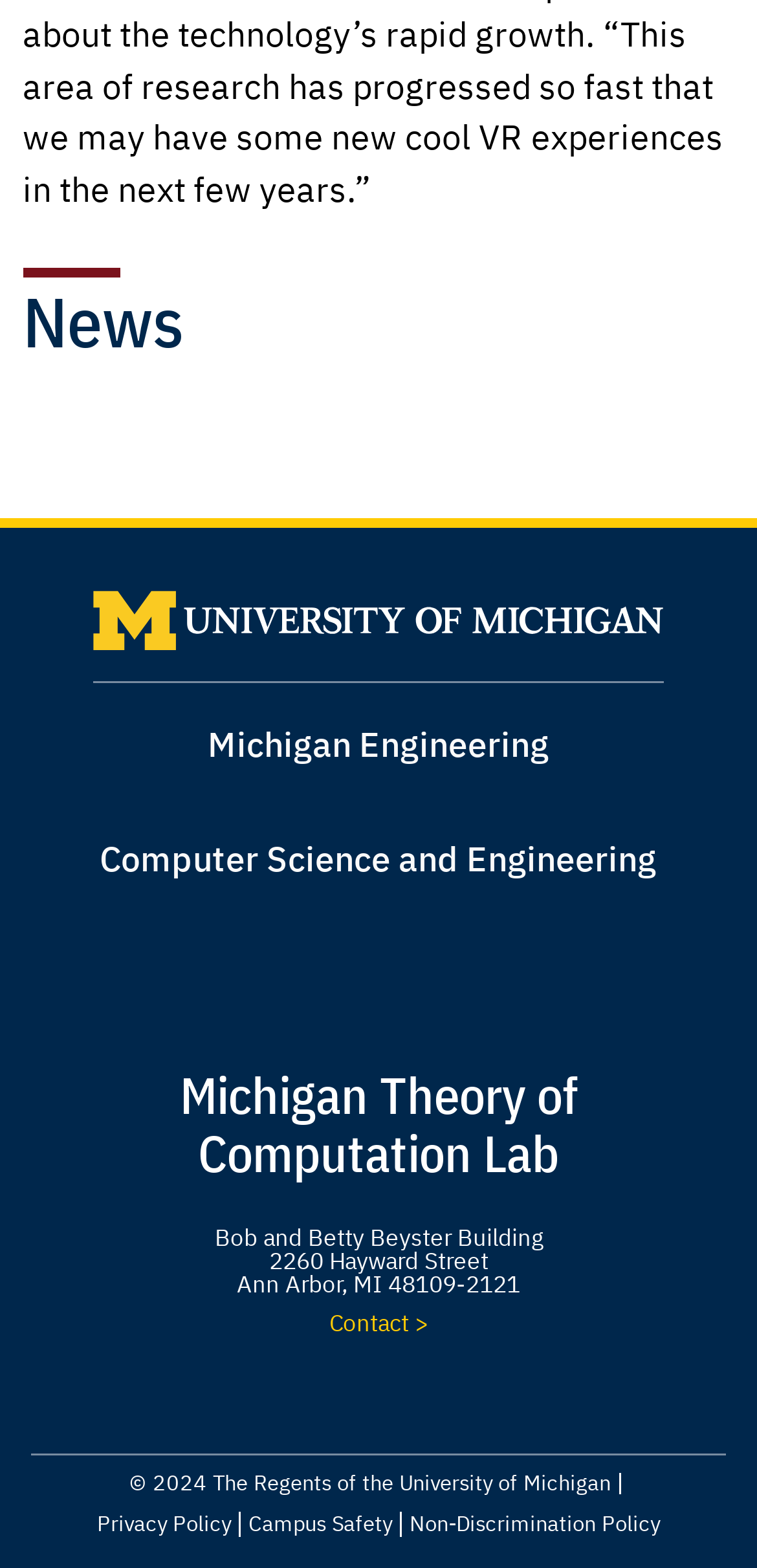Identify the coordinates of the bounding box for the element that must be clicked to accomplish the instruction: "go to Michigan Engineering".

[0.274, 0.466, 0.726, 0.488]